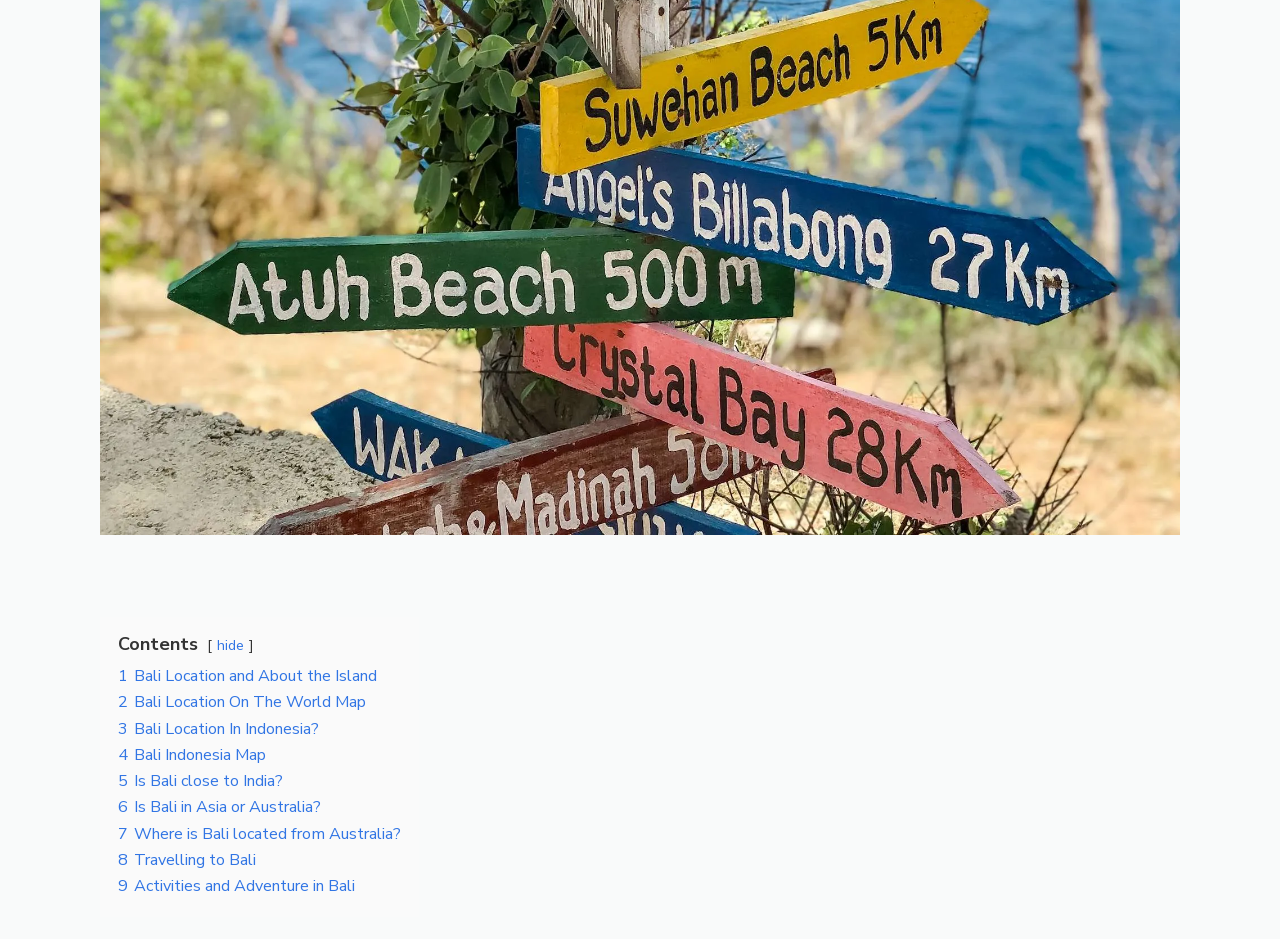What is the first topic about Bali?
Based on the image, give a concise answer in the form of a single word or short phrase.

Location and About the Island